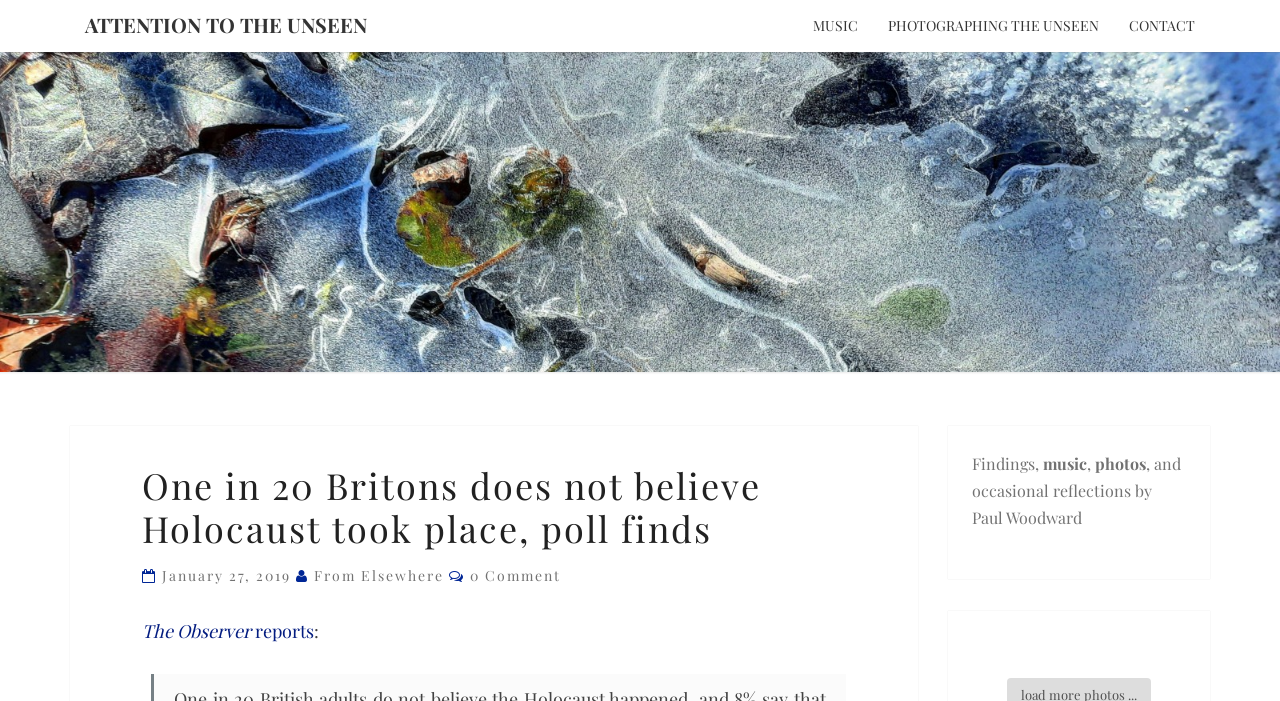Extract the main title from the webpage and generate its text.

ATTENTION TO THE UNSEEN